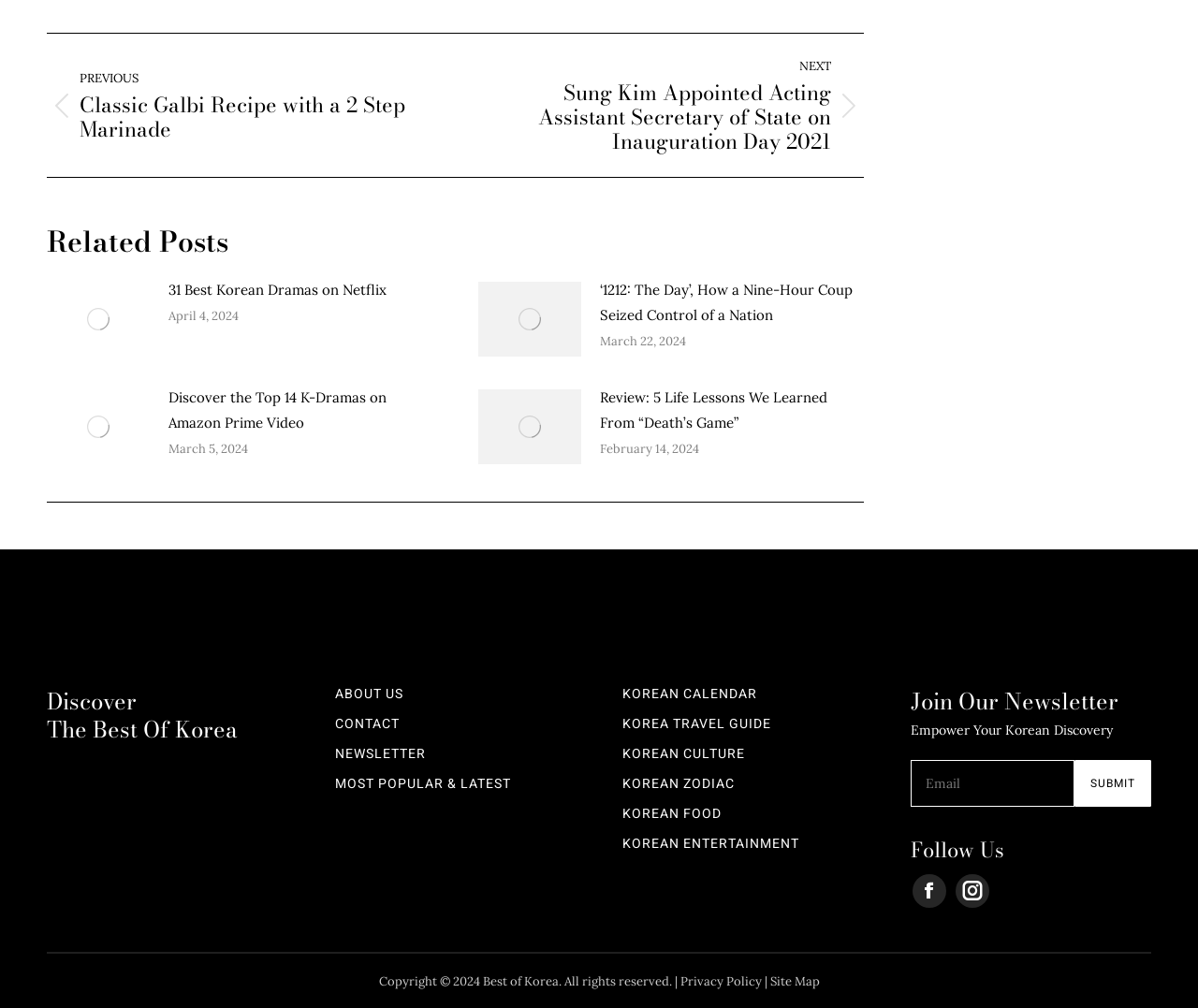Respond with a single word or phrase to the following question: What is the purpose of the 'Join Our Newsletter' section?

To subscribe to a newsletter